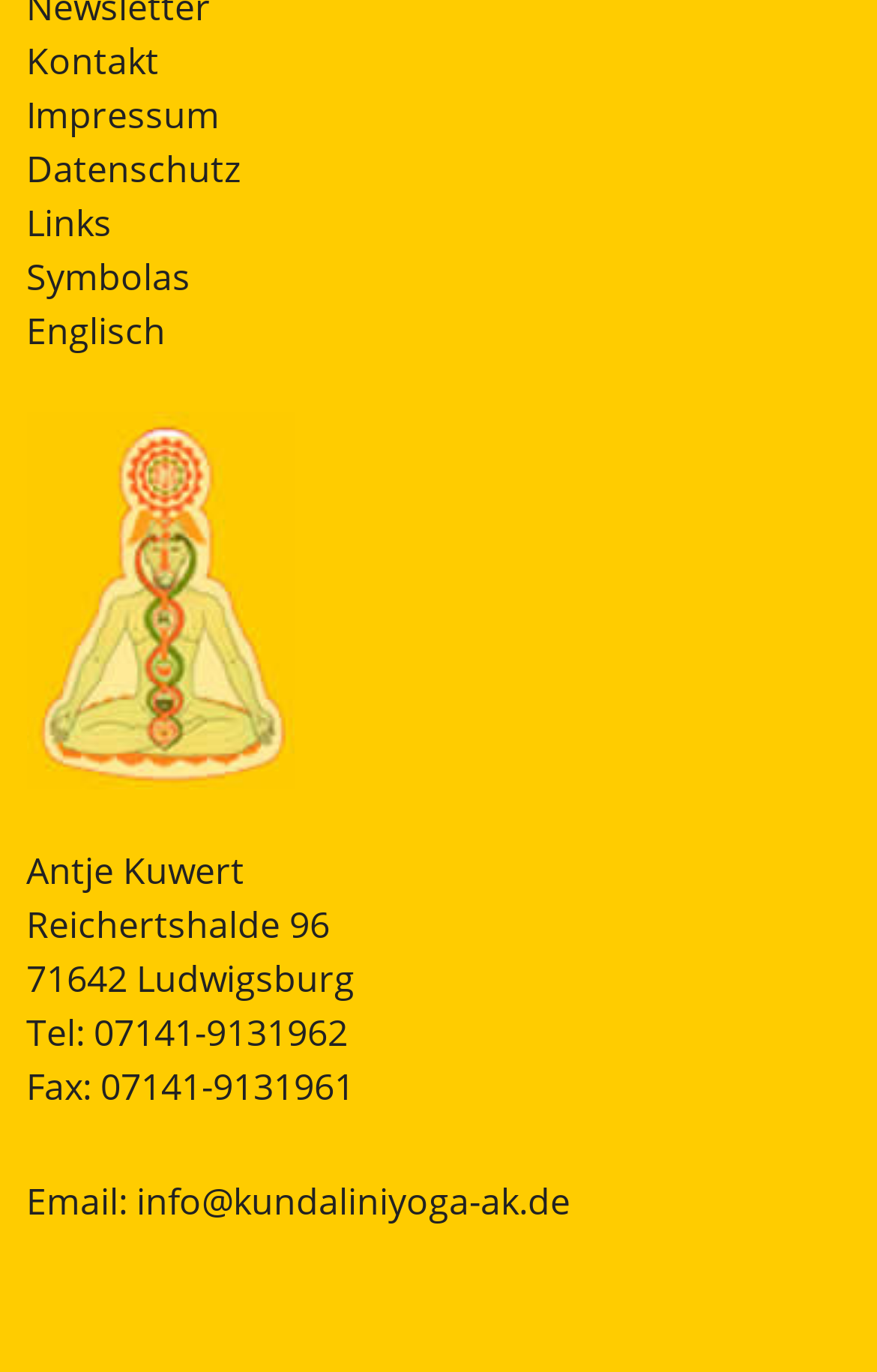Please locate the bounding box coordinates of the element that should be clicked to complete the given instruction: "Click Email link".

[0.65, 0.857, 0.766, 0.893]